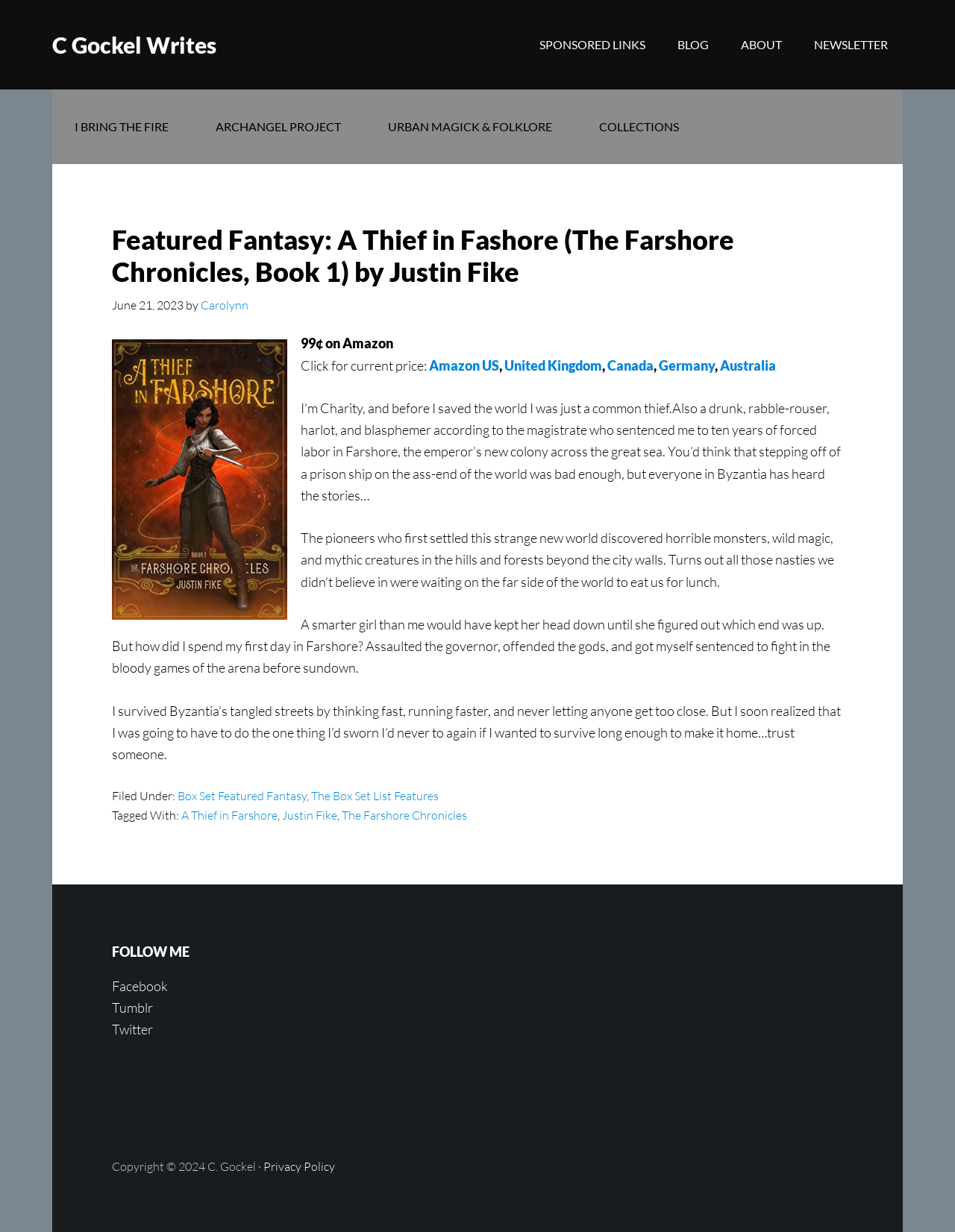Locate the bounding box coordinates of the element you need to click to accomplish the task described by this instruction: "Check the copyright information".

[0.117, 0.941, 0.276, 0.953]